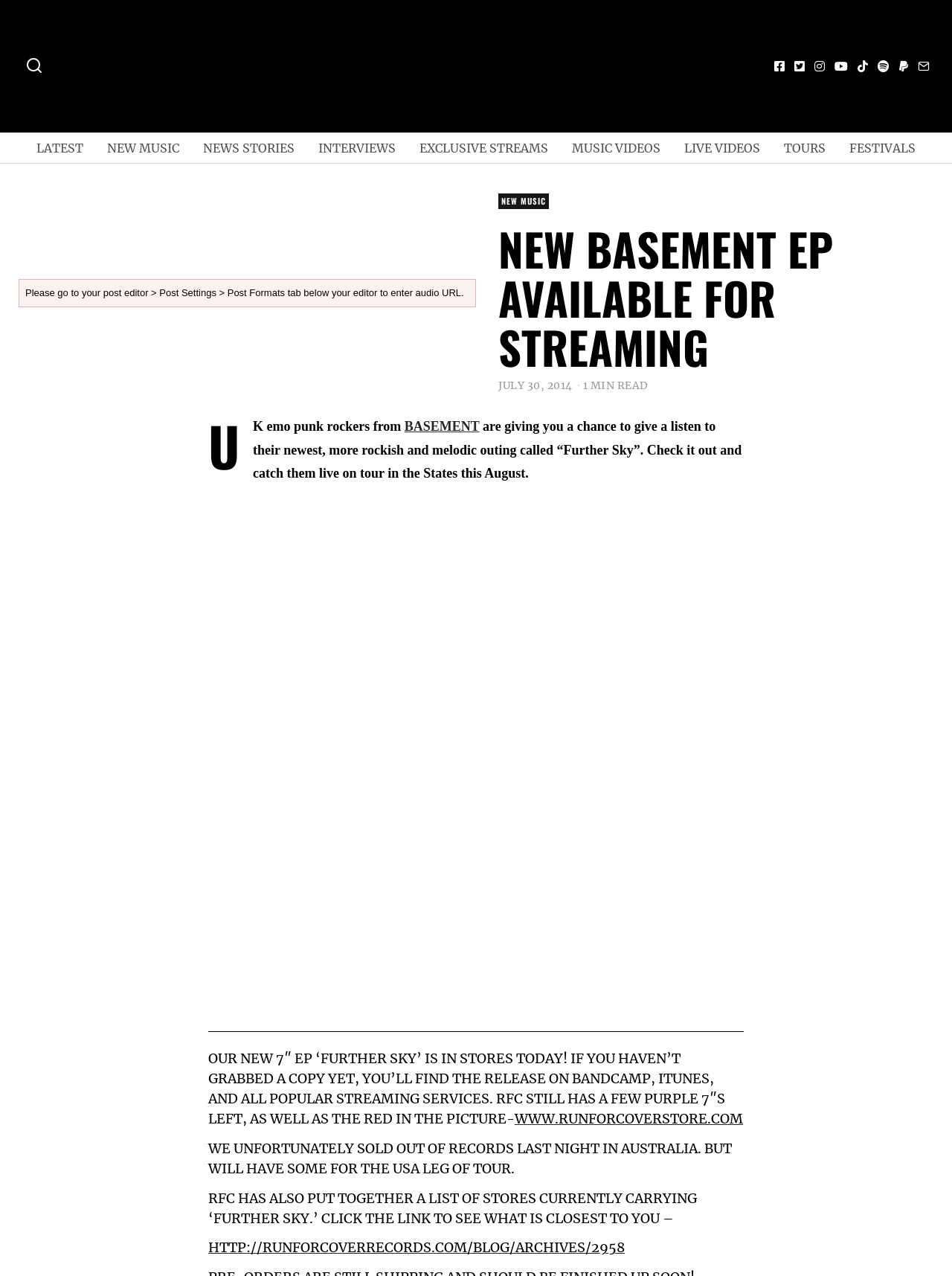What is the color of the 7″ EPs left at RFC?
Answer the question using a single word or phrase, according to the image.

Purple